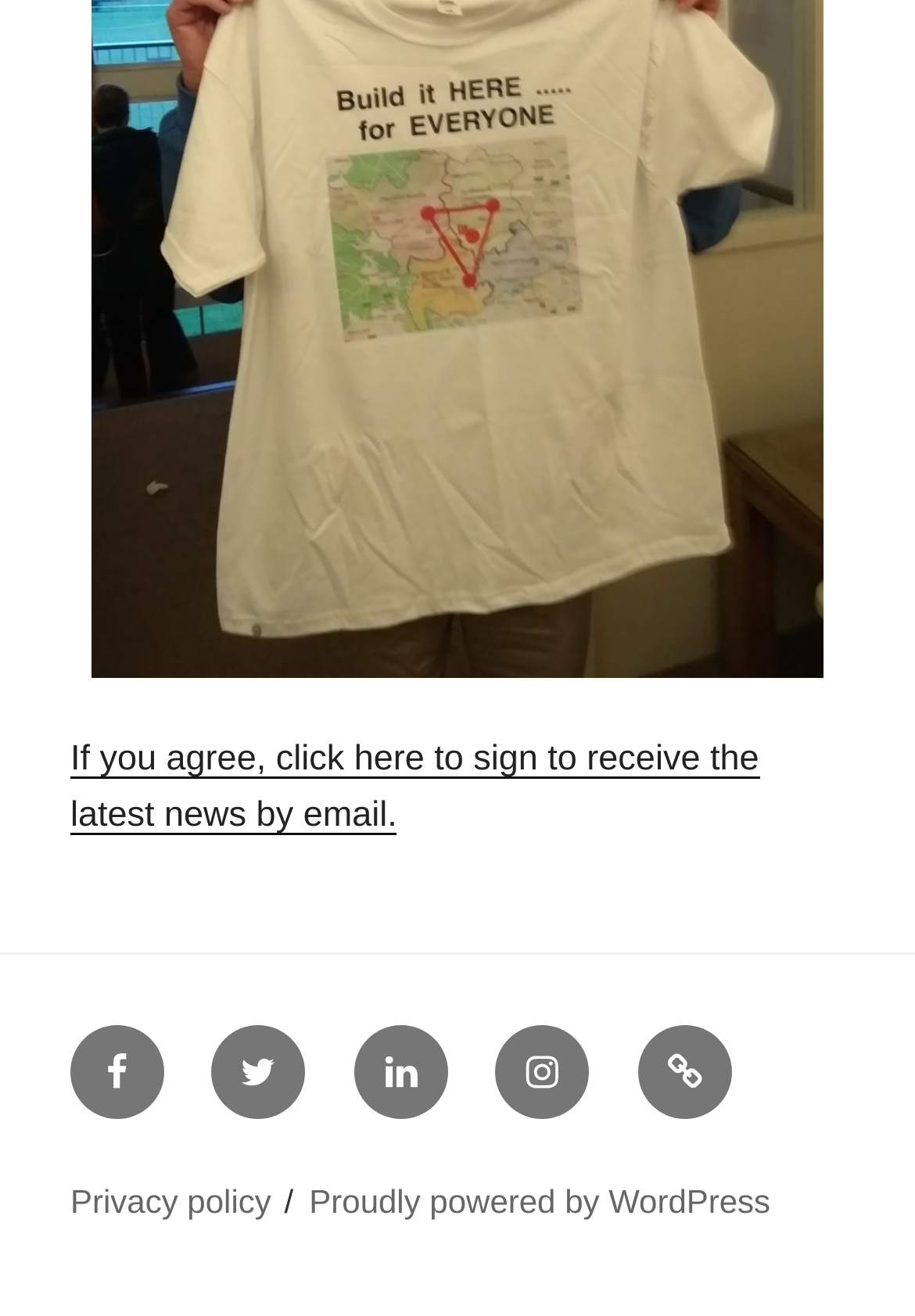What is the second social media link?
Provide a detailed answer to the question, using the image to inform your response.

The second social media link in the footer section is 'Twitter', which is located between the 'Facebook' and 'Linkedin' links.